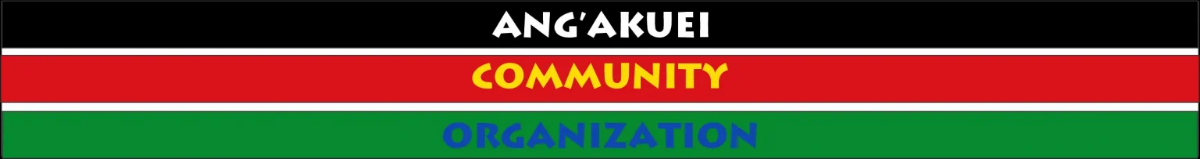Based on the image, please elaborate on the answer to the following question:
What color represents energy and warmth?

The word 'COMMUNITY' is showcased in vibrant yellow on a striking red stripe, symbolizing energy and warmth, which implies that the color red represents energy and warmth.